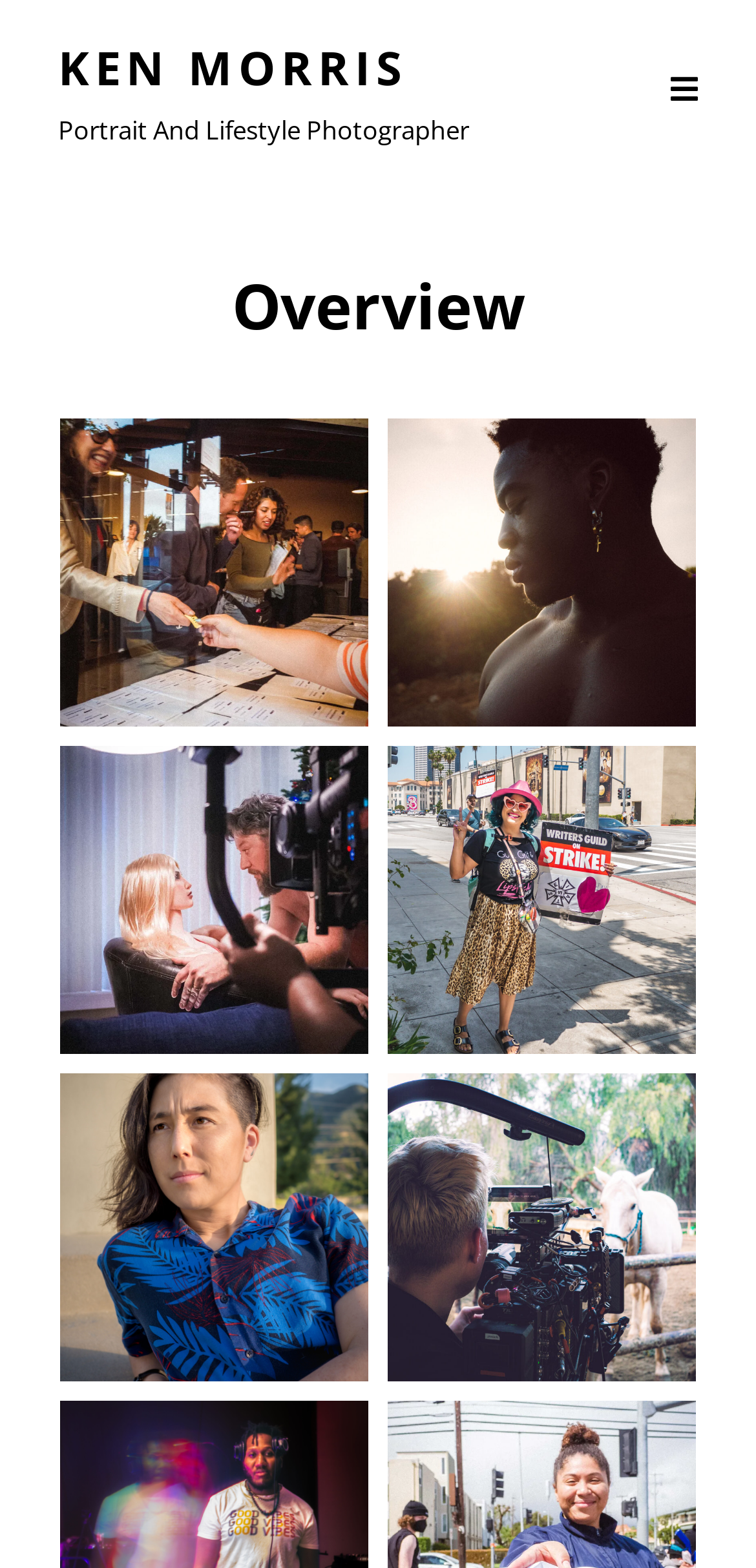What is the subject of the third image from the left?
Based on the screenshot, provide your answer in one word or phrase.

Anthony